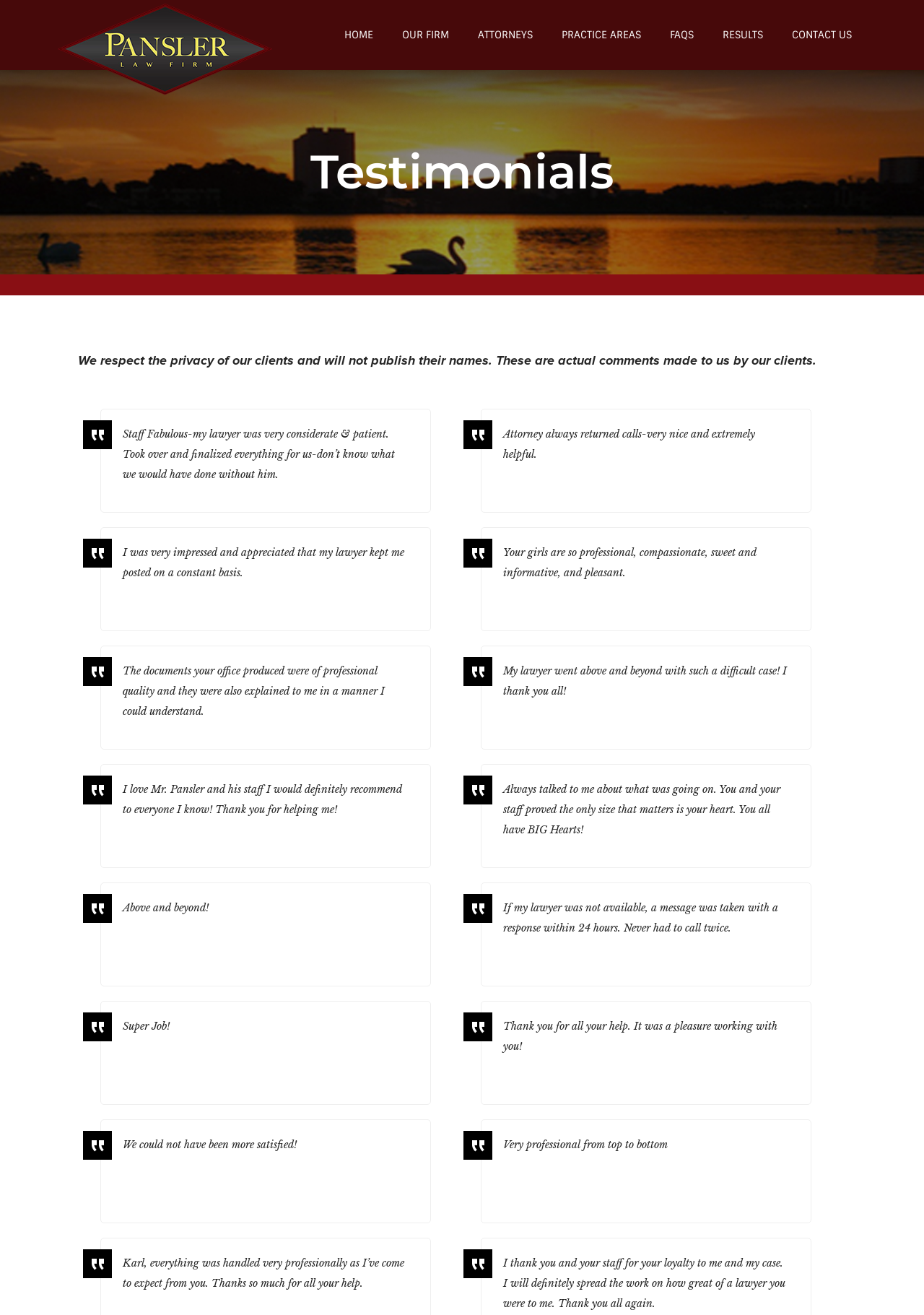Summarize the webpage with a detailed and informative caption.

The webpage is about testimonials for The Pansler Law Firm, P.A. At the top, there is a logo and a link to the law firm's homepage, accompanied by a navigation menu with links to various sections of the website, including "HOME", "OUR FIRM", "ATTORNEYS", "PRACTICE AREAS", "FAQS", "RESULTS", and "CONTACT US".

Below the navigation menu, there is a heading that reads "Testimonials". Underneath, there is a paragraph of text that explains the law firm's policy of respecting client privacy and not publishing their names.

The main content of the webpage is divided into two columns, with six testimonials in each column. Each testimonial is presented in an article format, with a block of text quoting a client's feedback about their experience with the law firm. The testimonials are arranged in a vertical stack, with the topmost testimonial located near the top of the page and the bottommost testimonial located near the bottom of the page.

The testimonials themselves are brief and praise the law firm's staff, attorneys, and services. They express appreciation for the professionalism, compassion, and helpfulness of the law firm's team, and some mention specific instances of excellent service.